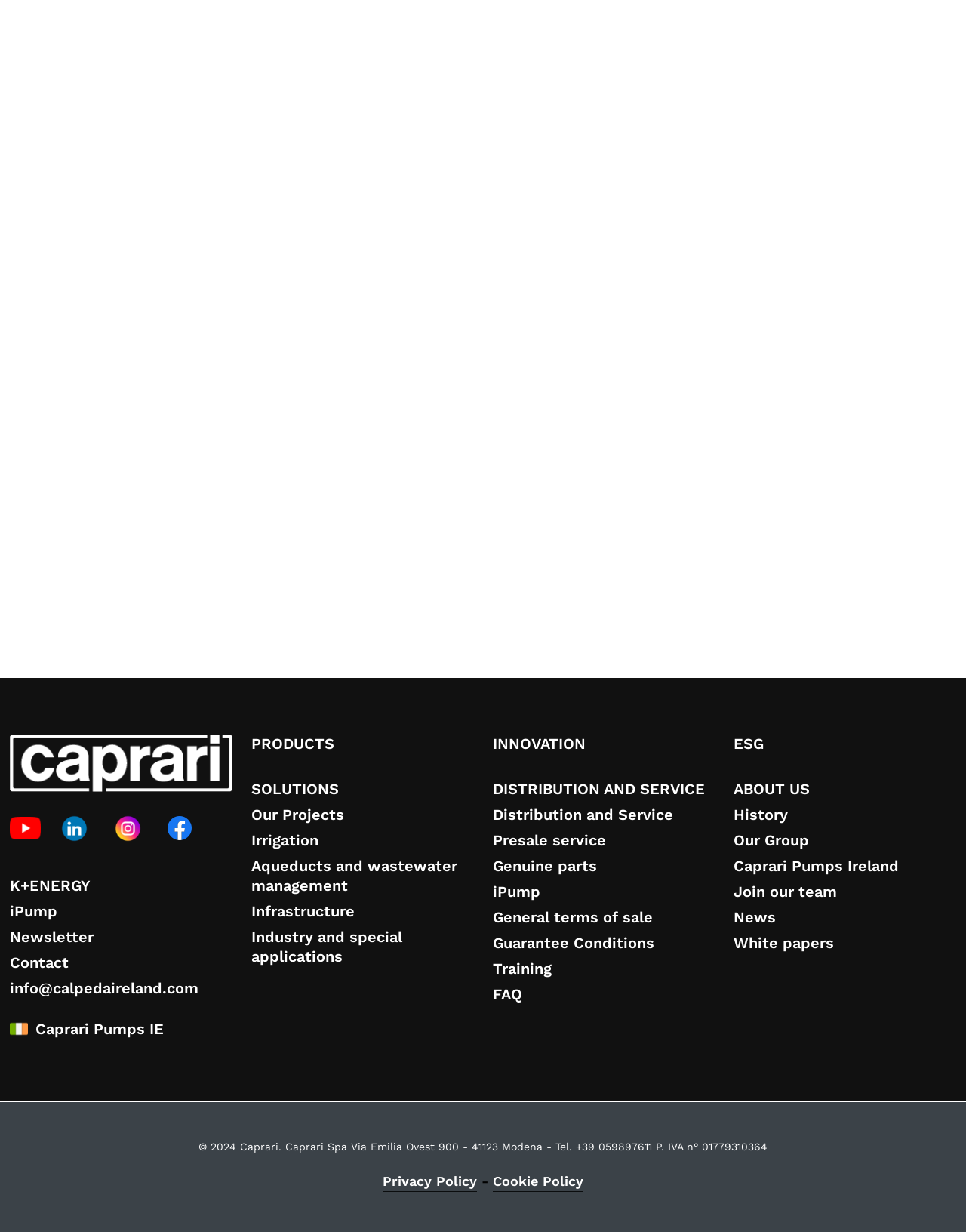Please specify the bounding box coordinates of the clickable region necessary for completing the following instruction: "Contact 'Caprari Pumps IE'". The coordinates must consist of four float numbers between 0 and 1, i.e., [left, top, right, bottom].

[0.01, 0.828, 0.17, 0.843]